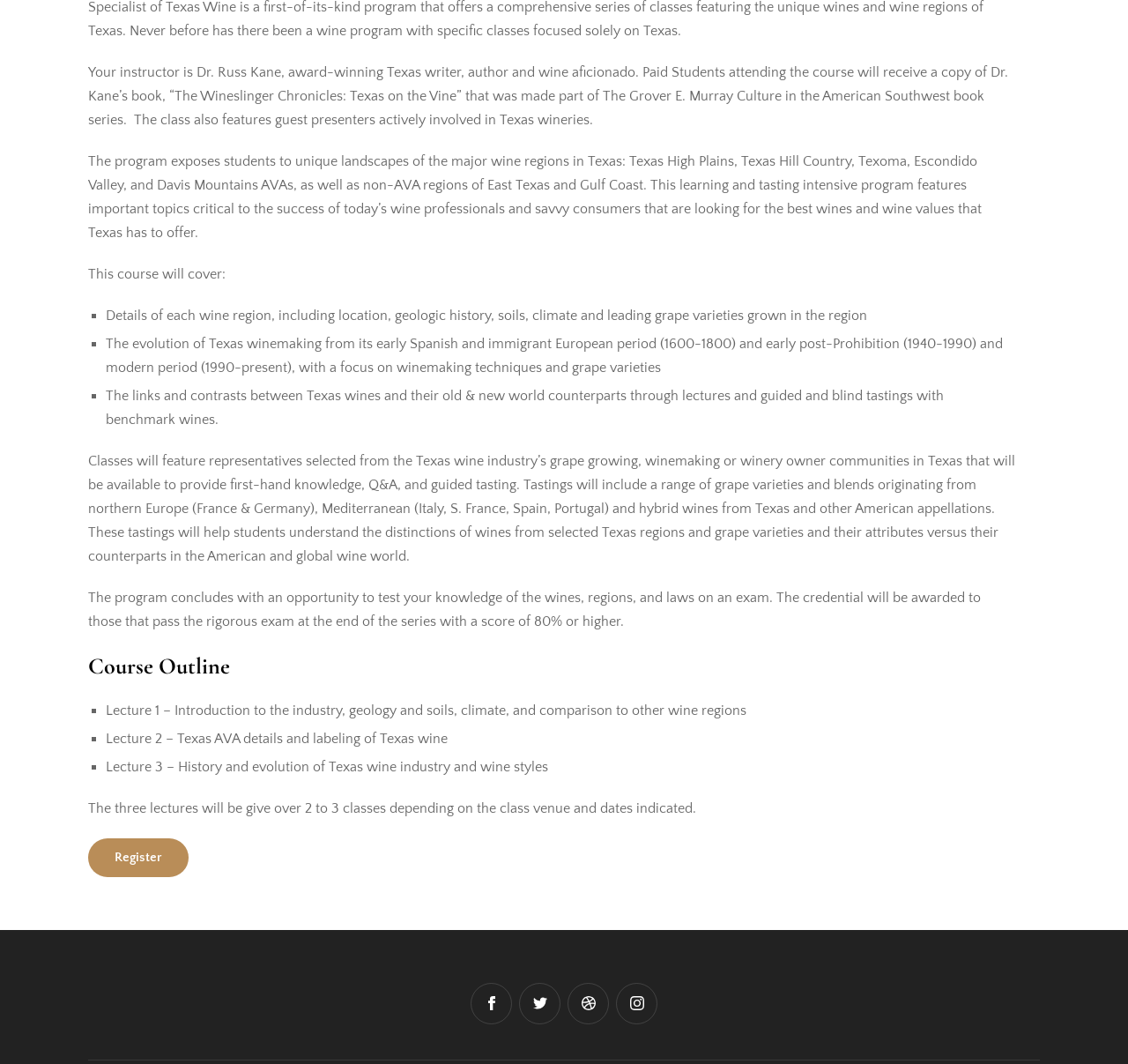Determine the bounding box of the UI component based on this description: "Register". The bounding box coordinates should be four float values between 0 and 1, i.e., [left, top, right, bottom].

[0.078, 0.788, 0.167, 0.824]